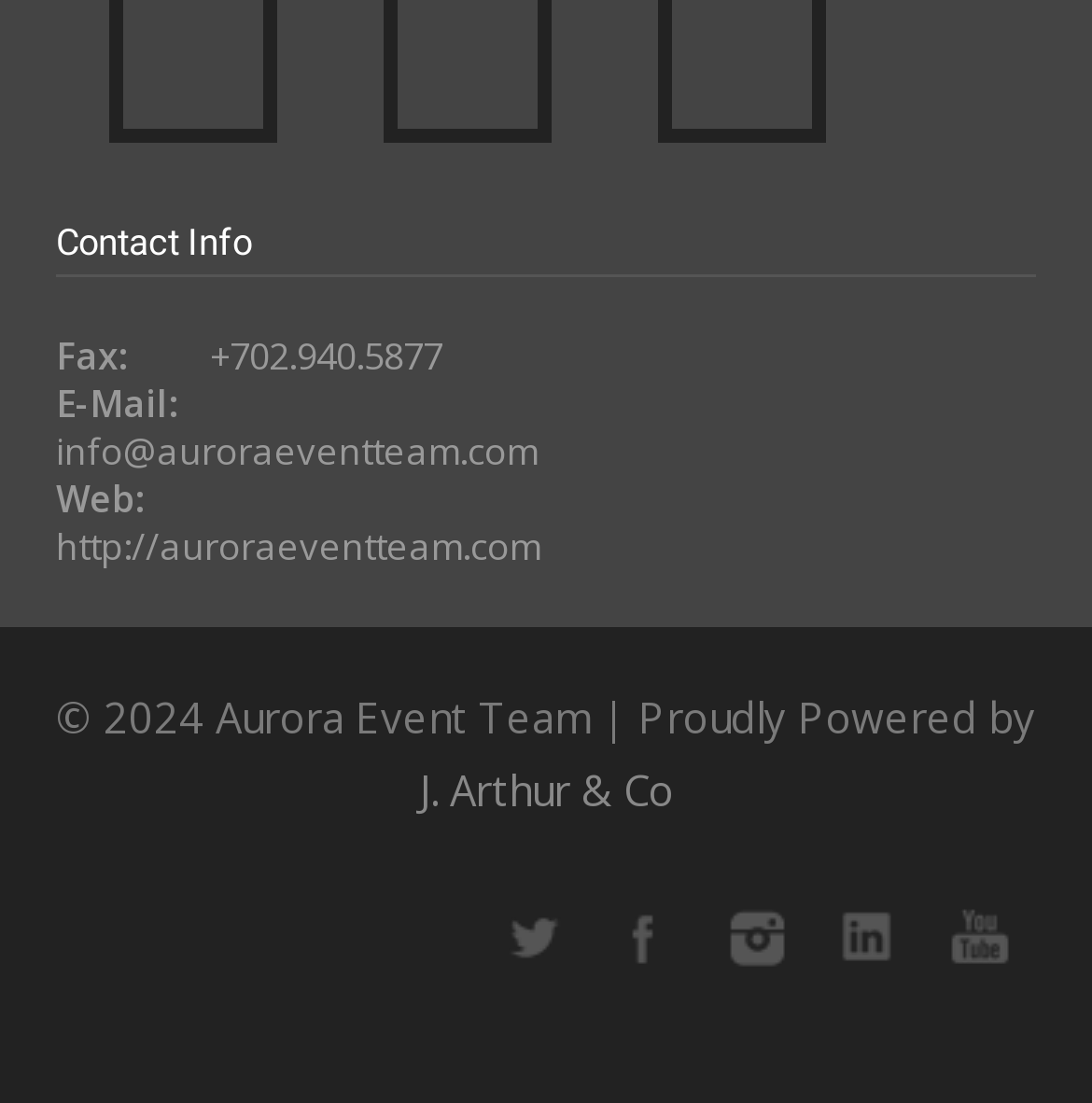Indicate the bounding box coordinates of the clickable region to achieve the following instruction: "follow the event team on Twitter."

[0.436, 0.801, 0.538, 0.902]